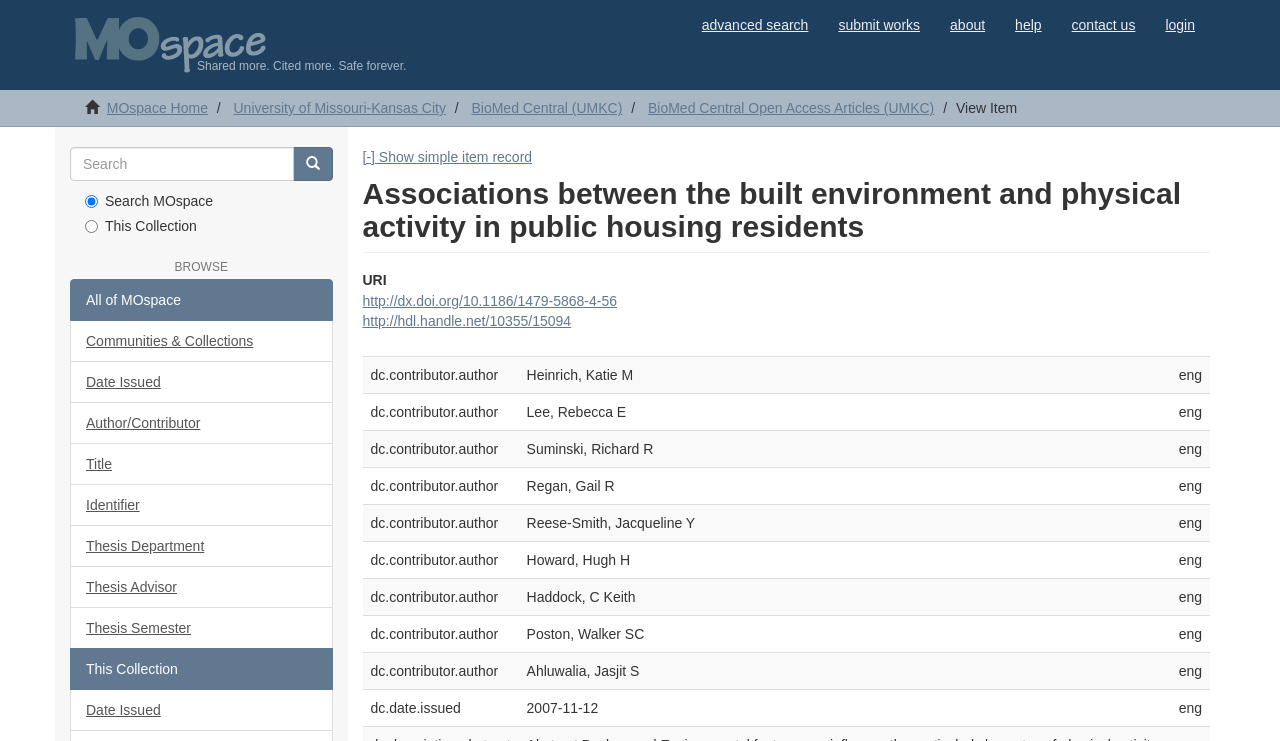How many authors are listed for this item?
Based on the image, answer the question with as much detail as possible.

I found the answer by looking at the table listing the authors, where I counted 6 rows, each corresponding to a different author.